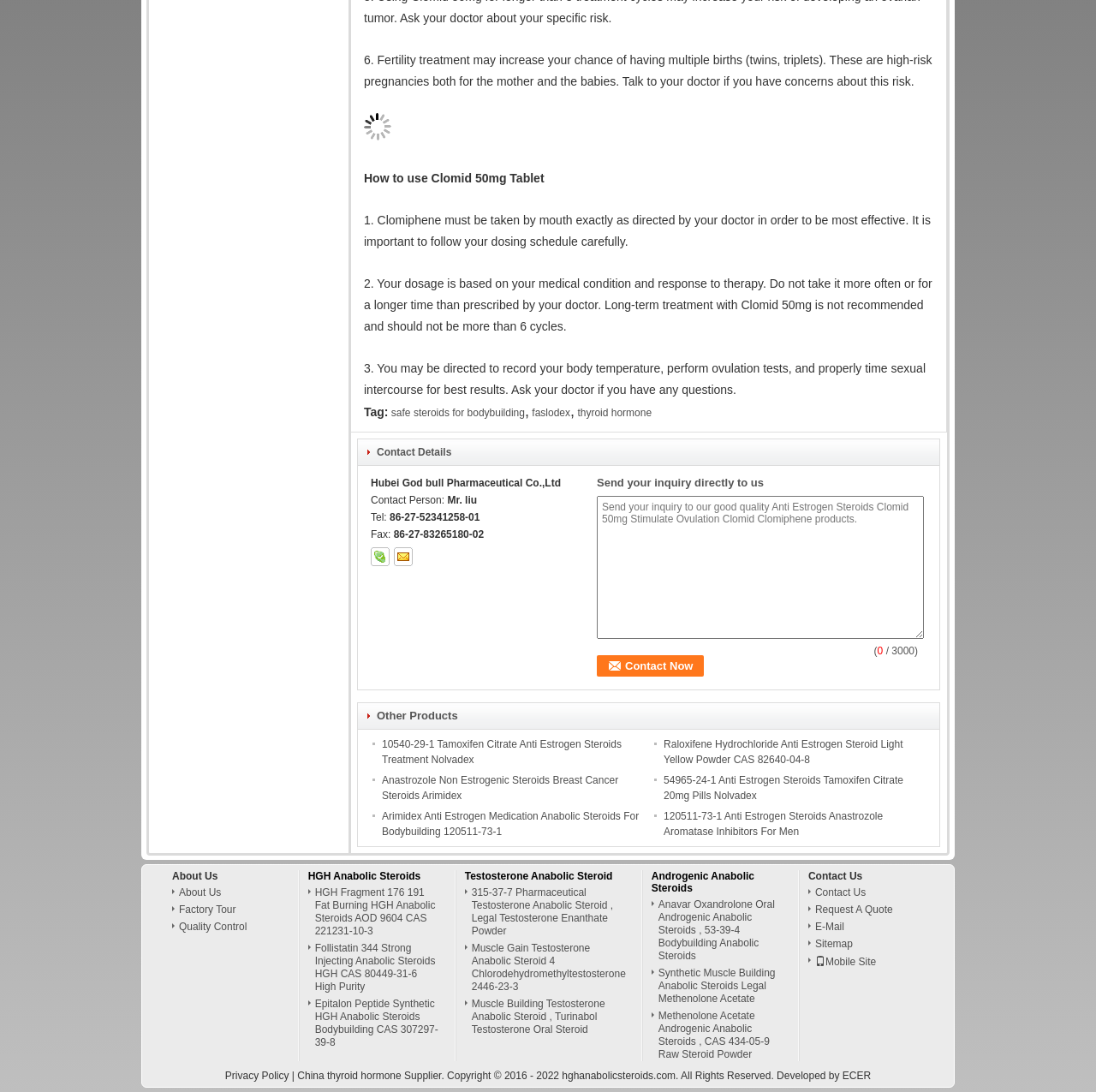Please find the bounding box coordinates of the element that must be clicked to perform the given instruction: "Click the 'Contact Now' button". The coordinates should be four float numbers from 0 to 1, i.e., [left, top, right, bottom].

[0.545, 0.6, 0.643, 0.62]